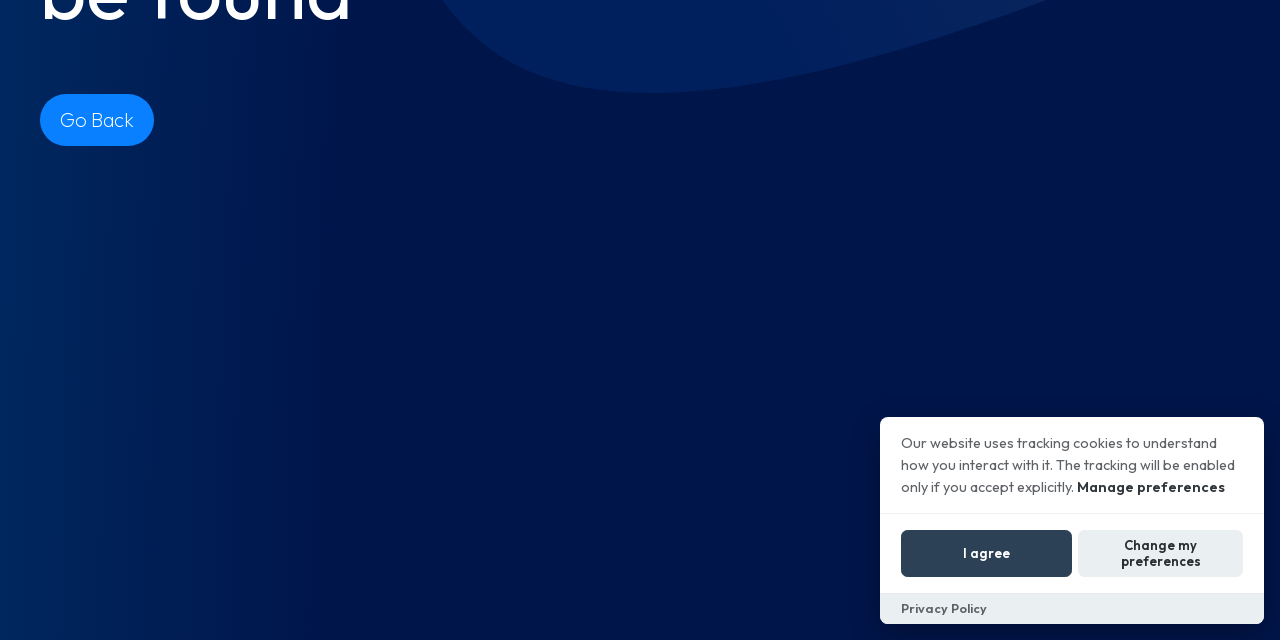Give the bounding box coordinates for this UI element: "Change my preferences". The coordinates should be four float numbers between 0 and 1, arranged as [left, top, right, bottom].

[0.842, 0.827, 0.971, 0.901]